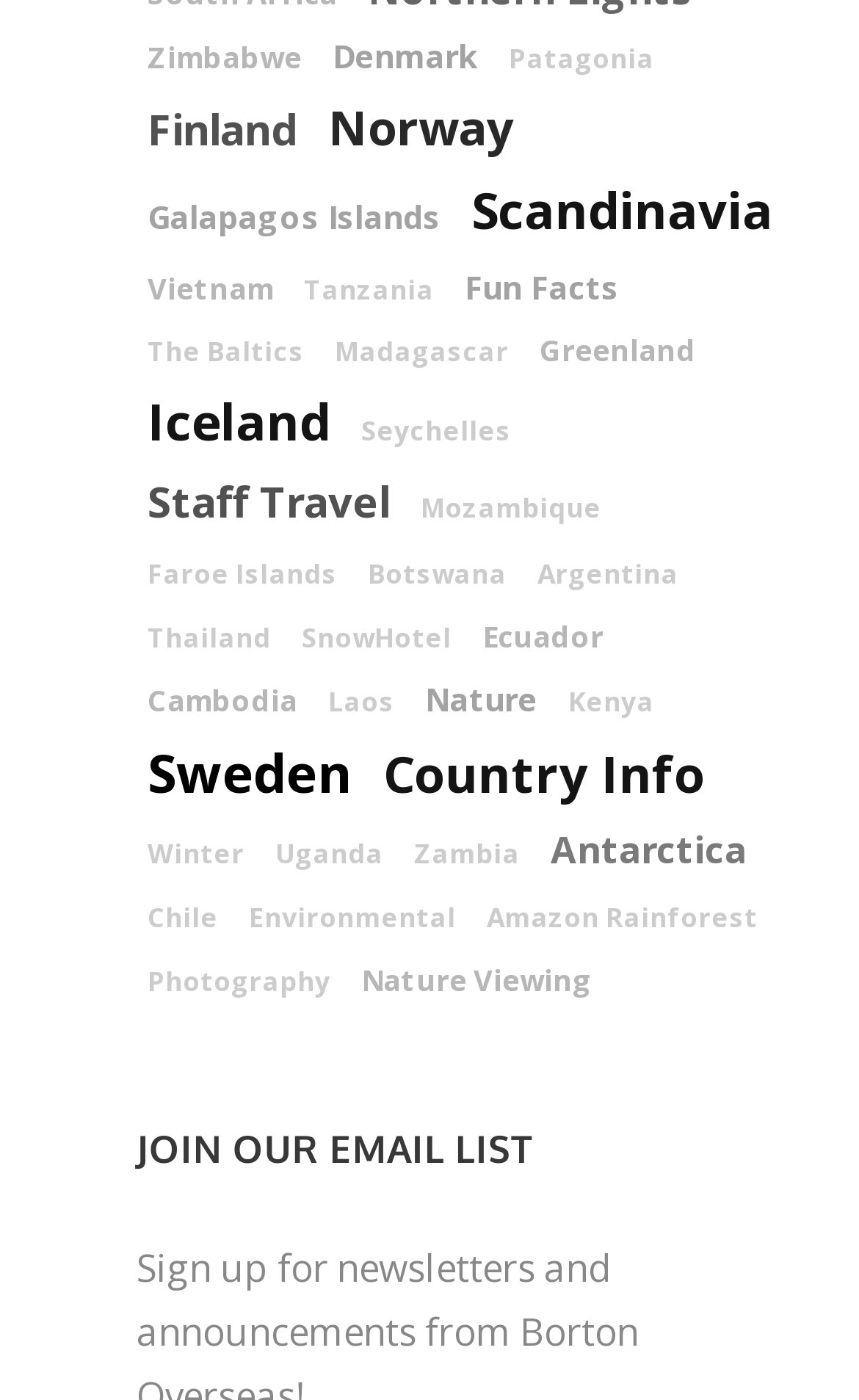Give a one-word or short-phrase answer to the following question: 
How many links are related to winter?

2